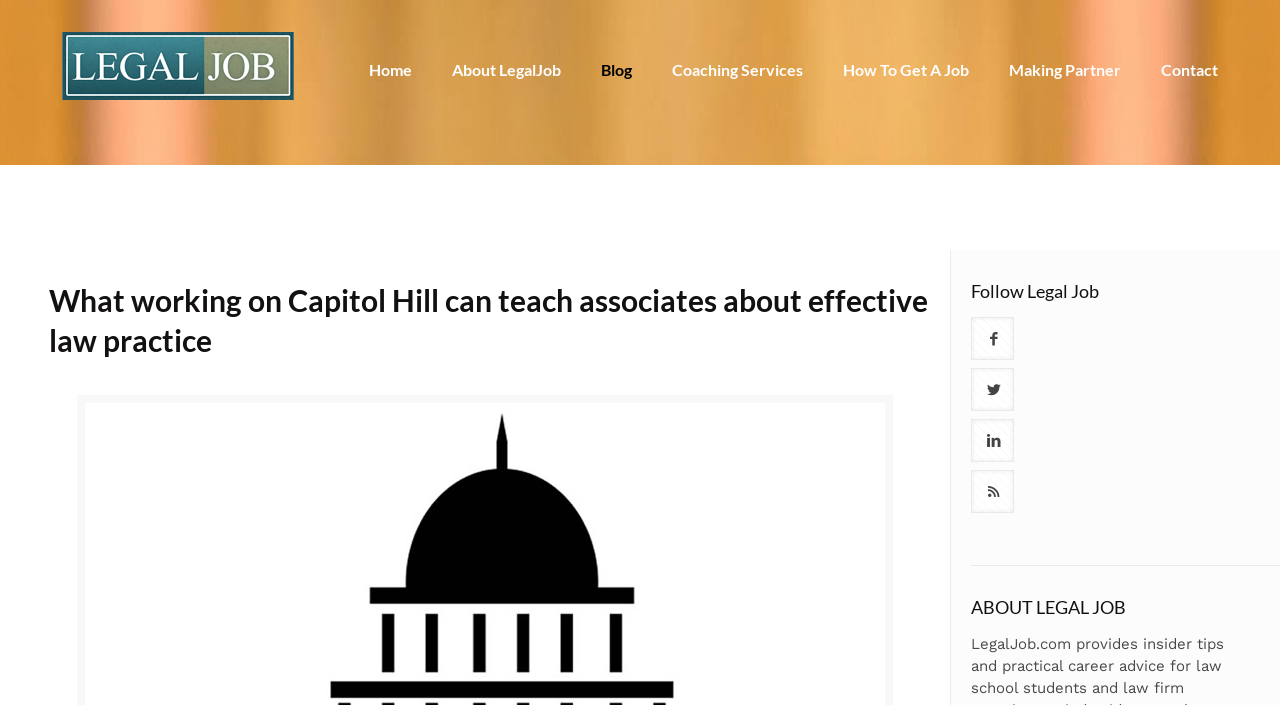Locate the bounding box coordinates of the clickable region necessary to complete the following instruction: "Click on the 'Home' link". Provide the coordinates in the format of four float numbers between 0 and 1, i.e., [left, top, right, bottom].

[0.272, 0.0, 0.337, 0.142]